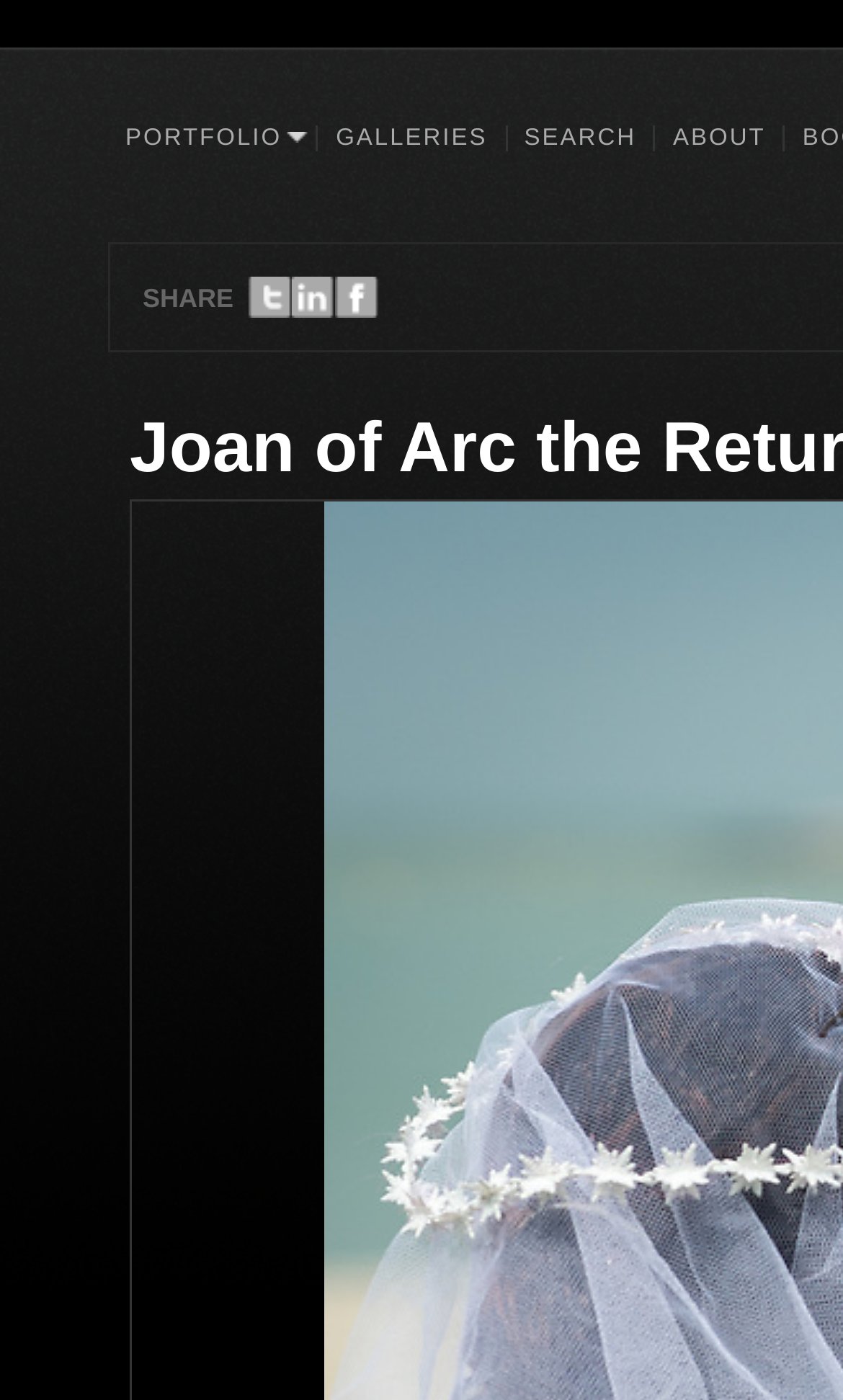Can you specify the bounding box coordinates of the area that needs to be clicked to fulfill the following instruction: "visit galleries"?

[0.386, 0.086, 0.591, 0.111]